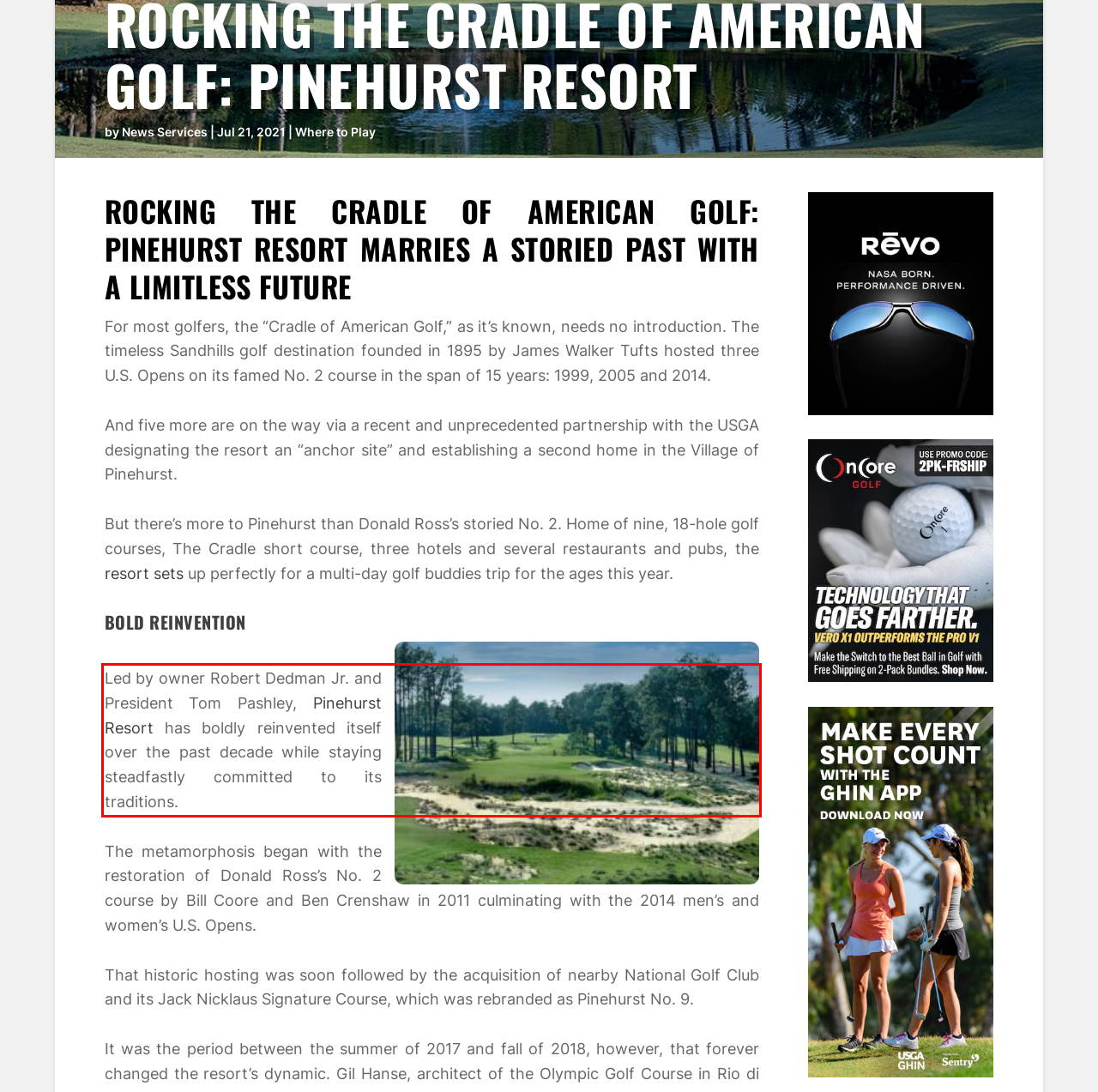You are presented with a screenshot containing a red rectangle. Extract the text found inside this red bounding box.

Led by owner Robert Dedman Jr. and President Tom Pashley, Pinehurst Resort has boldly reinvented itself over the past decade while staying steadfastly committed to its traditions.